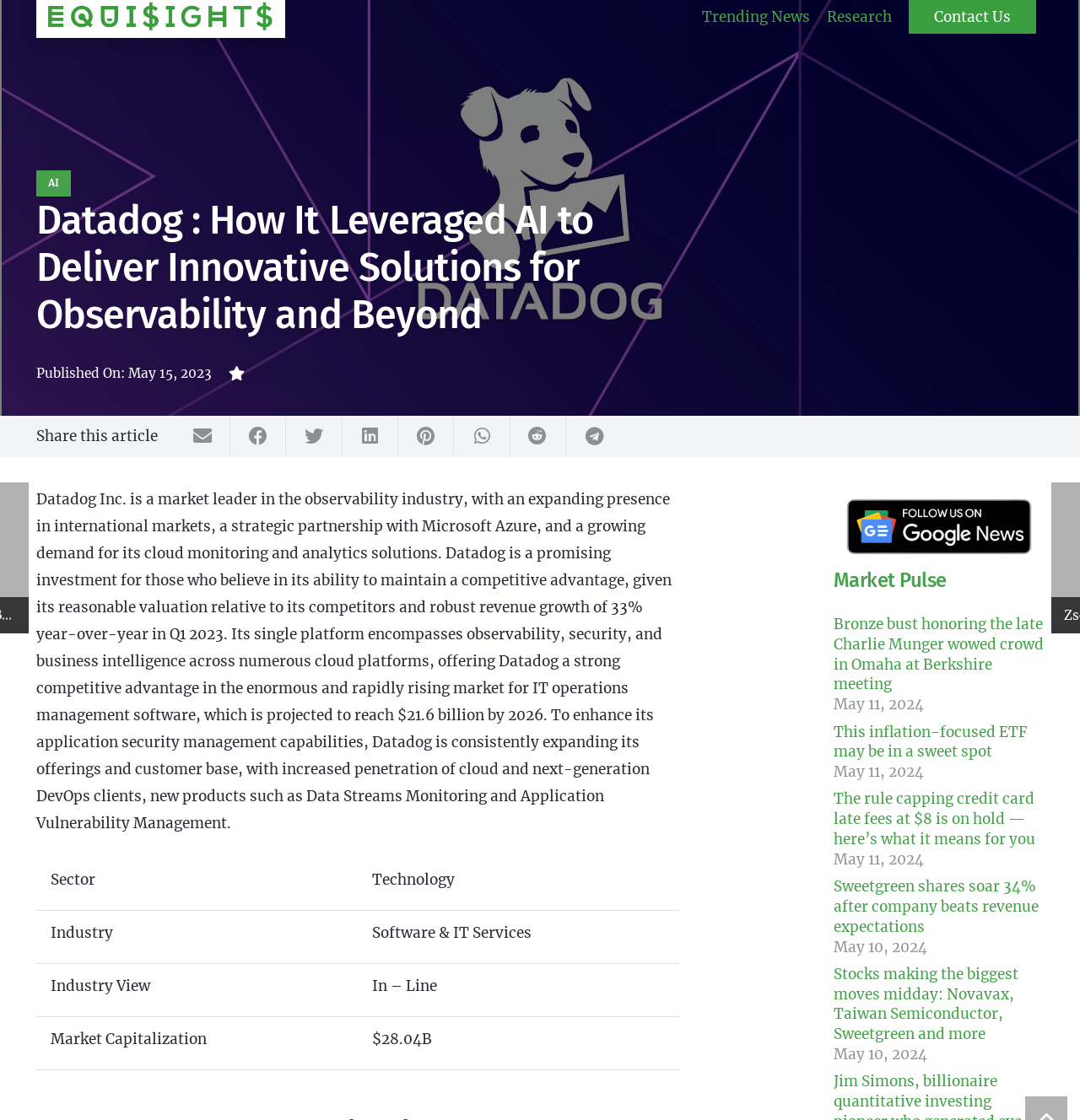Please provide a one-word or phrase answer to the question: 
What is the market capitalization of Datadog?

$28.04B